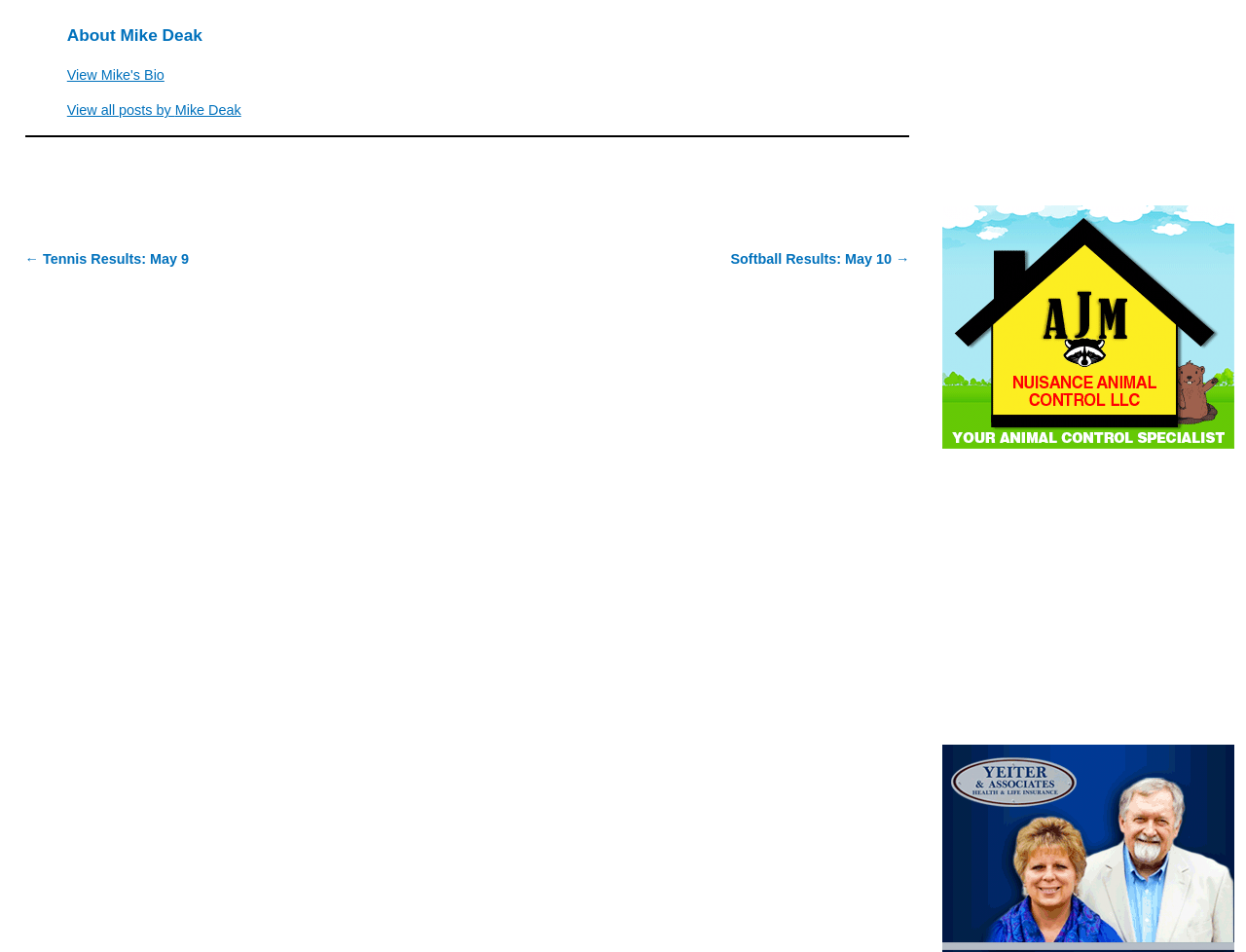What is the purpose of the 'View Mike's Bio' link?
Based on the image, answer the question with as much detail as possible.

The link 'View Mike's Bio' is placed next to the static text element 'About Mike Deak', implying that it is related to the author's bio. Therefore, the purpose of this link is to allow users to view the author's bio.